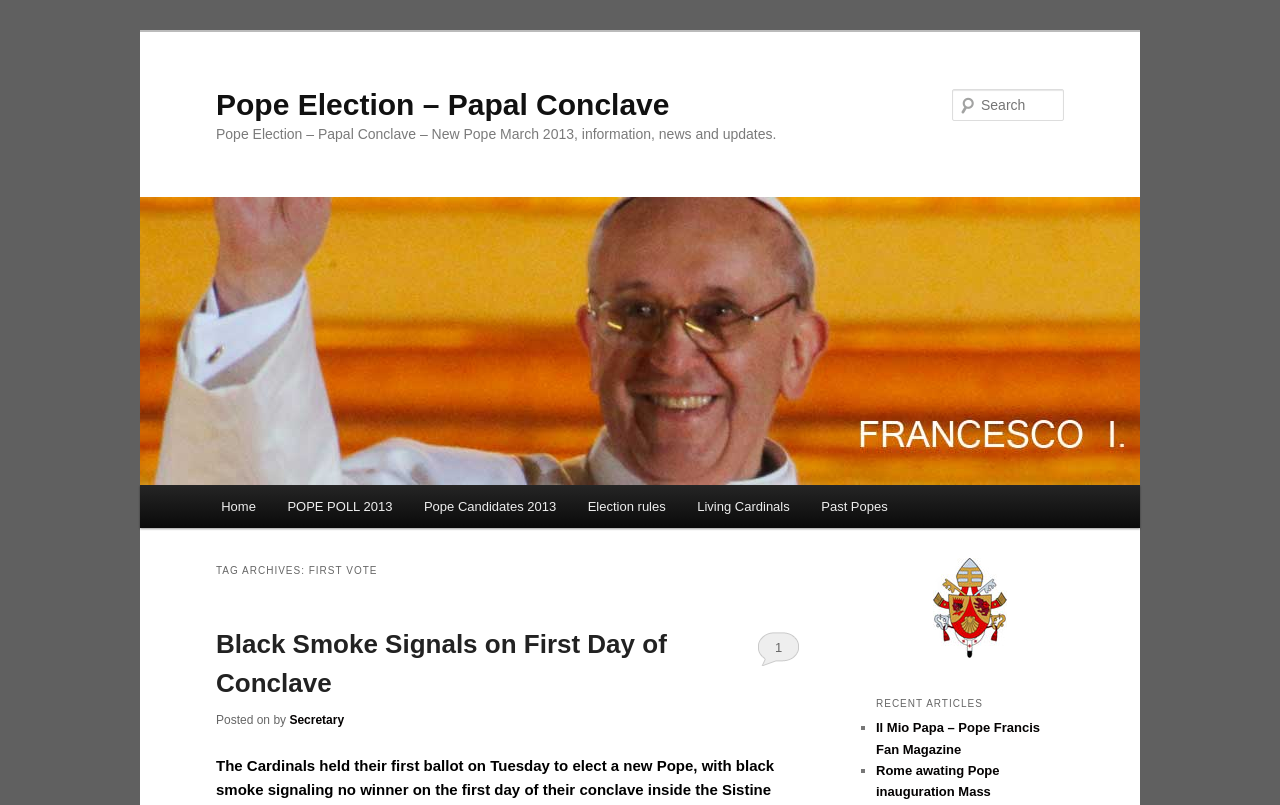Find and generate the main title of the webpage.

Pope Election – Papal Conclave